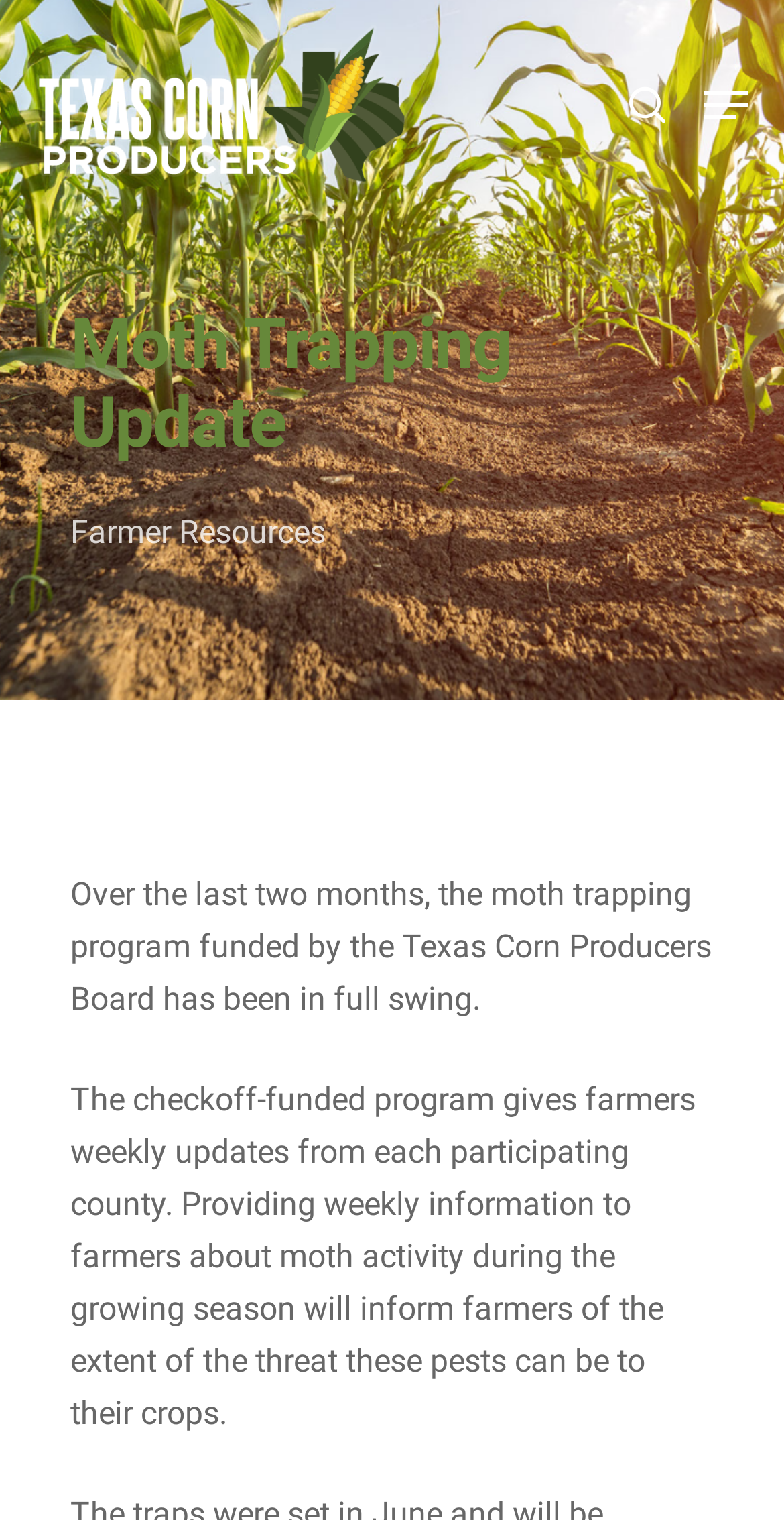What is the headline of the webpage?

Moth Trapping Update